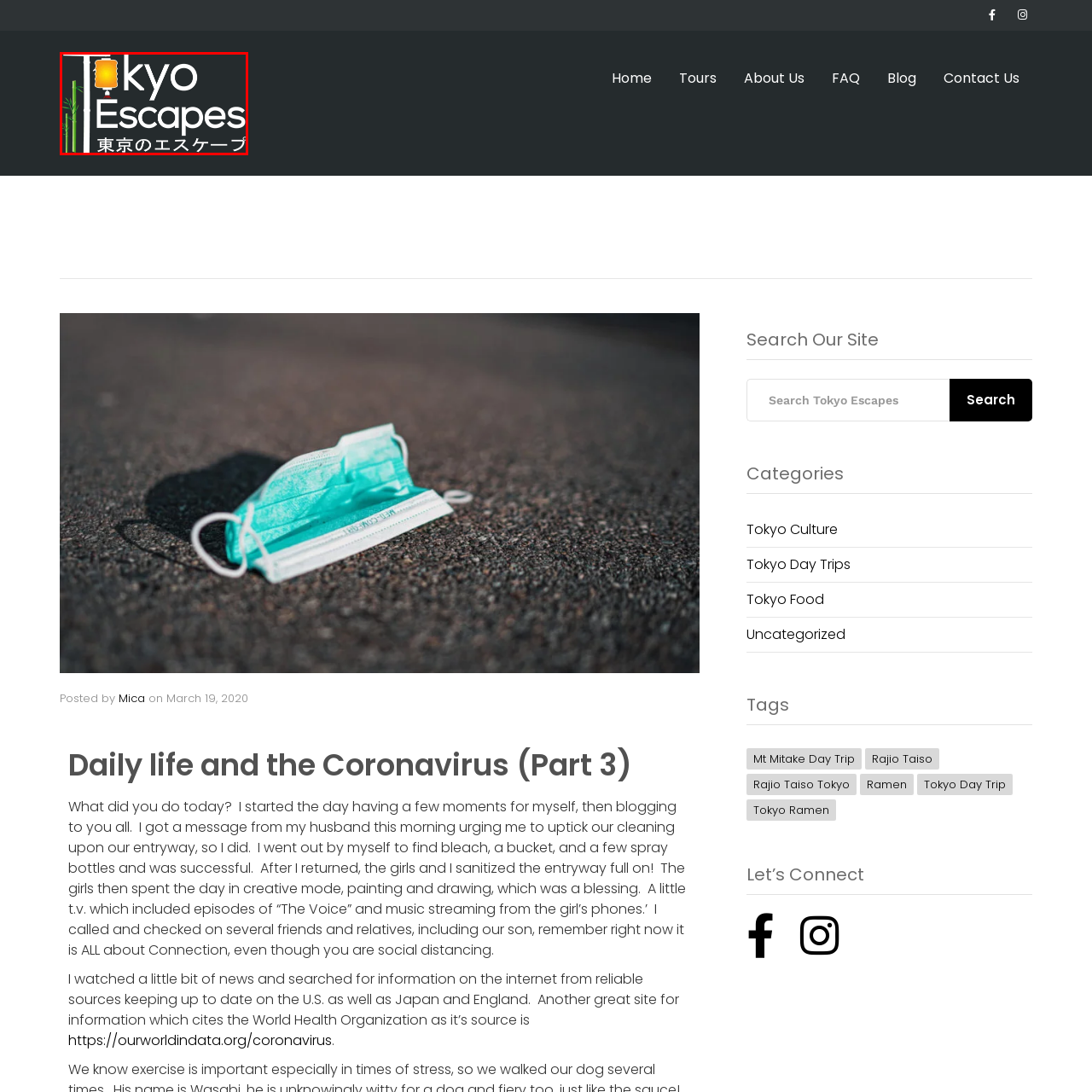Create a detailed description of the image enclosed by the red bounding box.

The image features the logo of "Tokyo Escapes," presented with a modern and engaging design. The logo prominently displays the words "Tokyo Escapes" in bold, capital letters, emphasizing its focus on travel and exploration in Tokyo. Below the English text, the Japanese translation "東京のエスケープ" is rendered in a stylish, elegant font, showcasing the cultural duality of the brand. Flanking the text are artistic elements, including stylized bamboo, which further represent the unique and serene aspects of Tokyo's landscape. The logo is designed to capture the essence of Japanese aesthetics and hospitality, inviting viewers to discover new experiences in the heart of Tokyo.